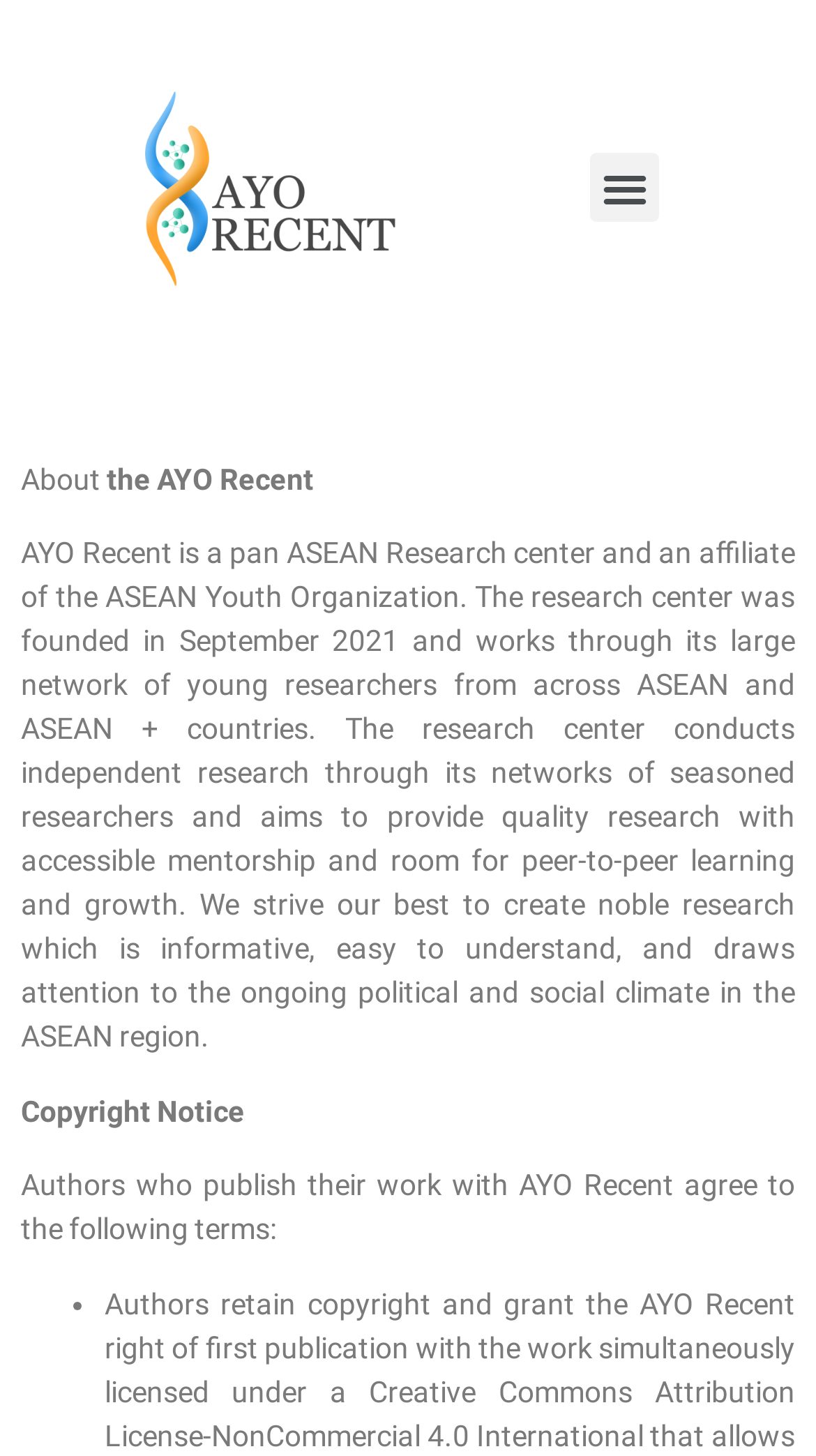Create an elaborate caption for the webpage.

The webpage is about the AYO Recent research center, an affiliate of the ASEAN Youth Organization. At the top-left corner, there is a link and an image, both labeled as "AYORecent". Below this, there are three lines of text: "About", "the AYO Recent", and a longer paragraph describing the research center's mission and goals. This paragraph takes up most of the page's width and is positioned near the top.

Further down, there is a section labeled "Copyright Notice", followed by a paragraph explaining the terms that authors agree to when publishing their work with AYO Recent. Below this, there is a bullet point marked by a "•" symbol, indicating the start of a list, although the list items themselves are not visible in this screenshot.

Overall, the webpage appears to be a policy or about page for the AYO Recent research center, providing information about its mission, goals, and copyright policies.